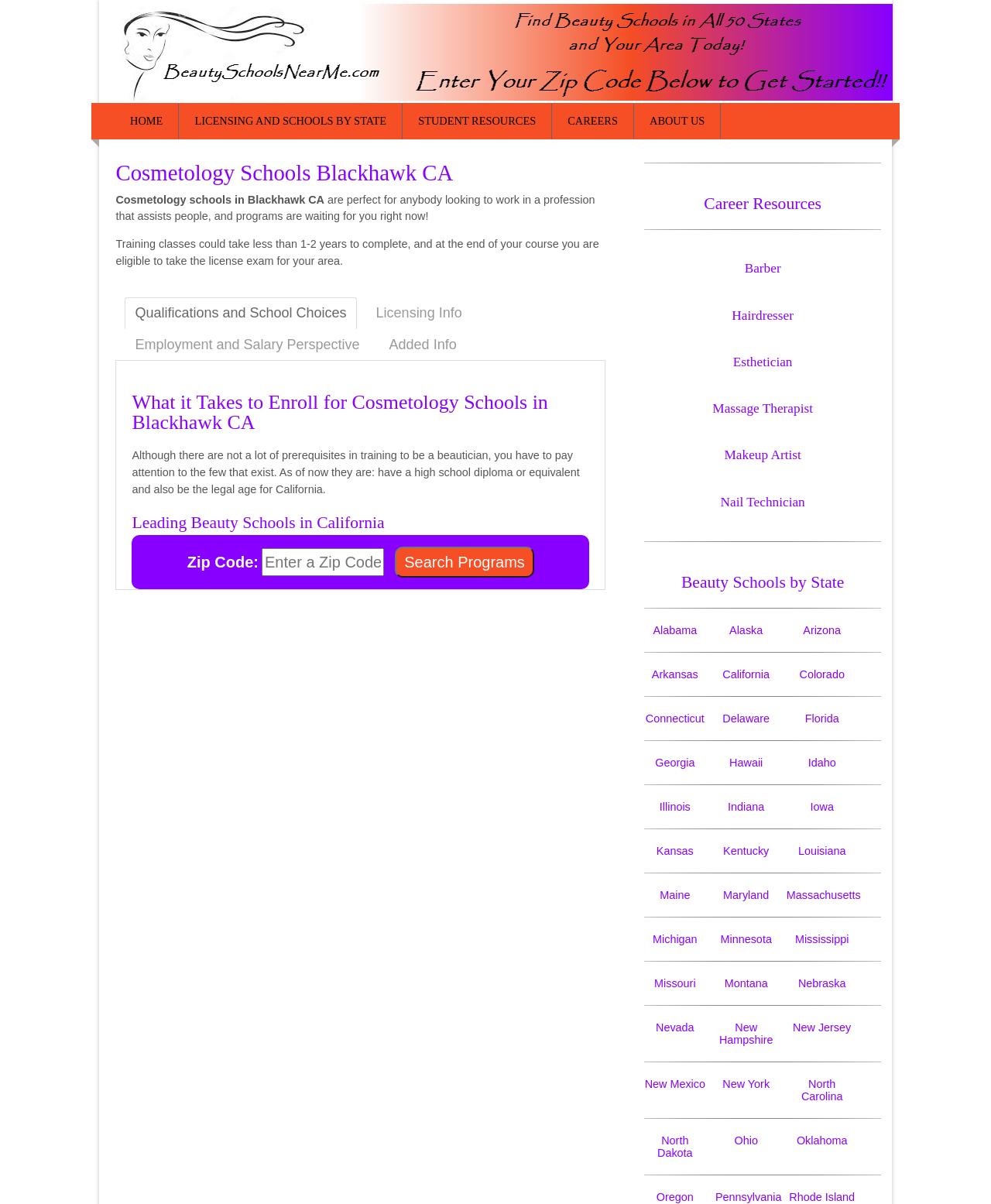Identify the coordinates of the bounding box for the element that must be clicked to accomplish the instruction: "View licensing information".

[0.369, 0.247, 0.476, 0.273]